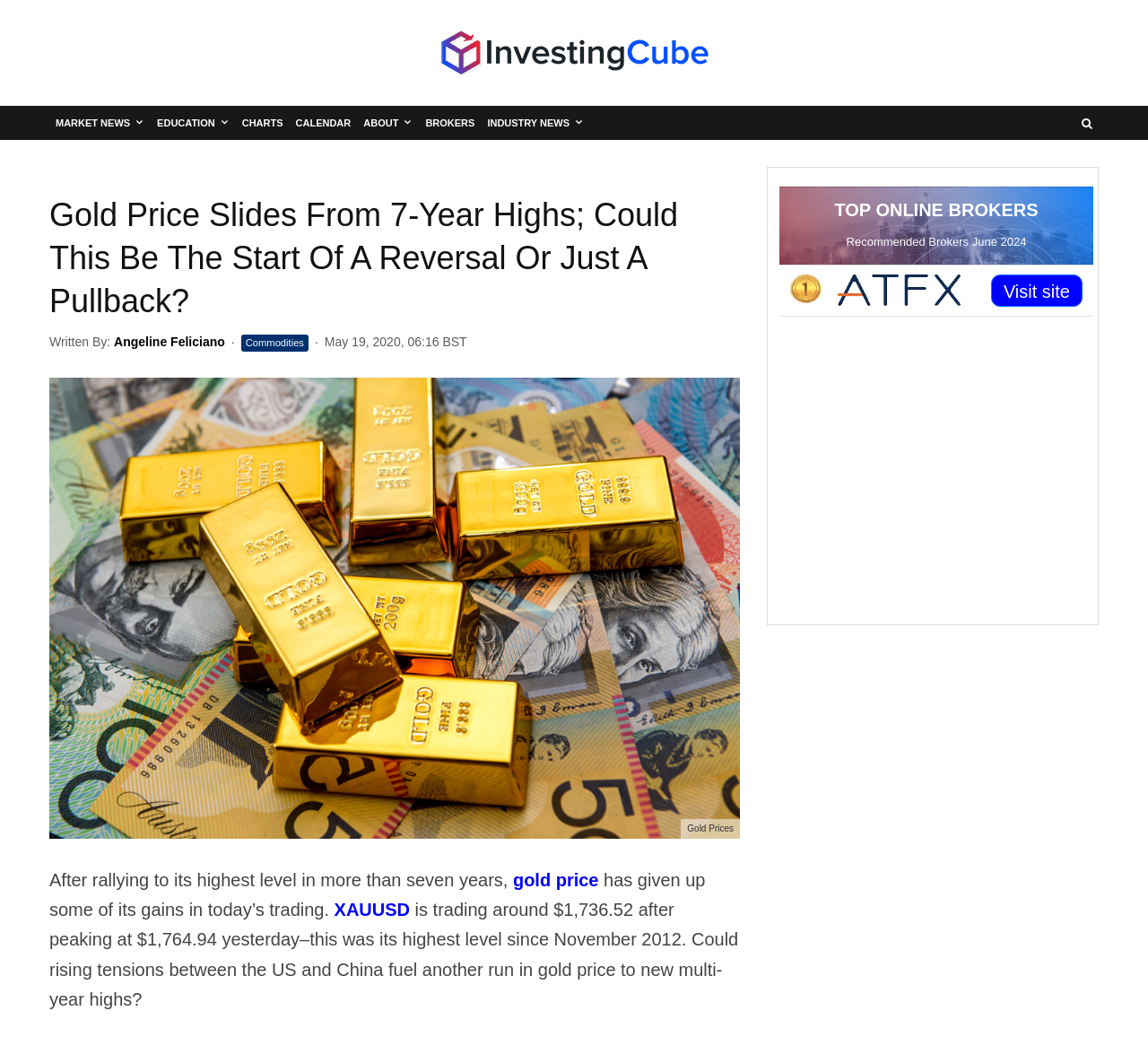Who wrote the article?
Look at the image and respond with a single word or a short phrase.

Angeline Feliciano